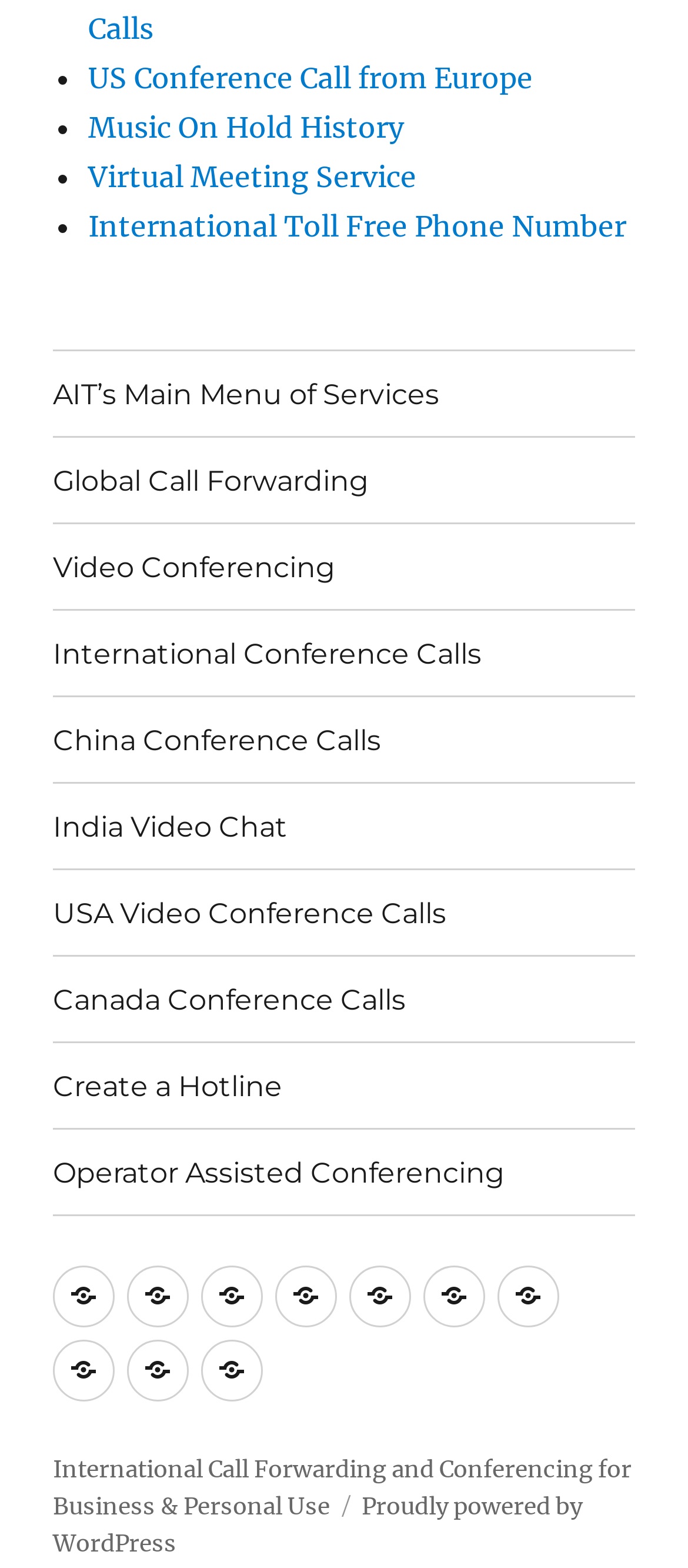Please locate the bounding box coordinates of the element's region that needs to be clicked to follow the instruction: "Explore AIT’s Main Menu of Services". The bounding box coordinates should be provided as four float numbers between 0 and 1, i.e., [left, top, right, bottom].

[0.077, 0.224, 0.923, 0.278]